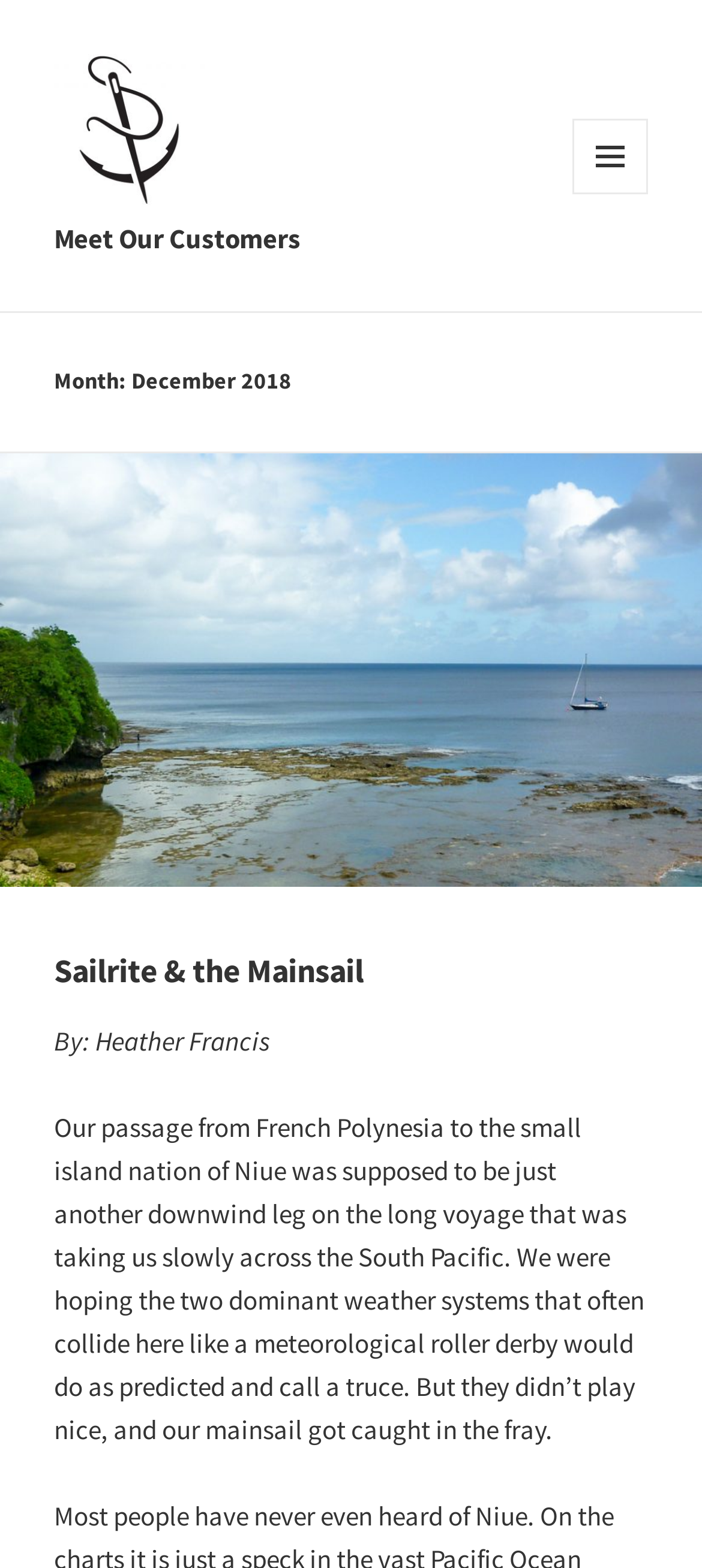What is the month mentioned in the webpage? Examine the screenshot and reply using just one word or a brief phrase.

December 2018